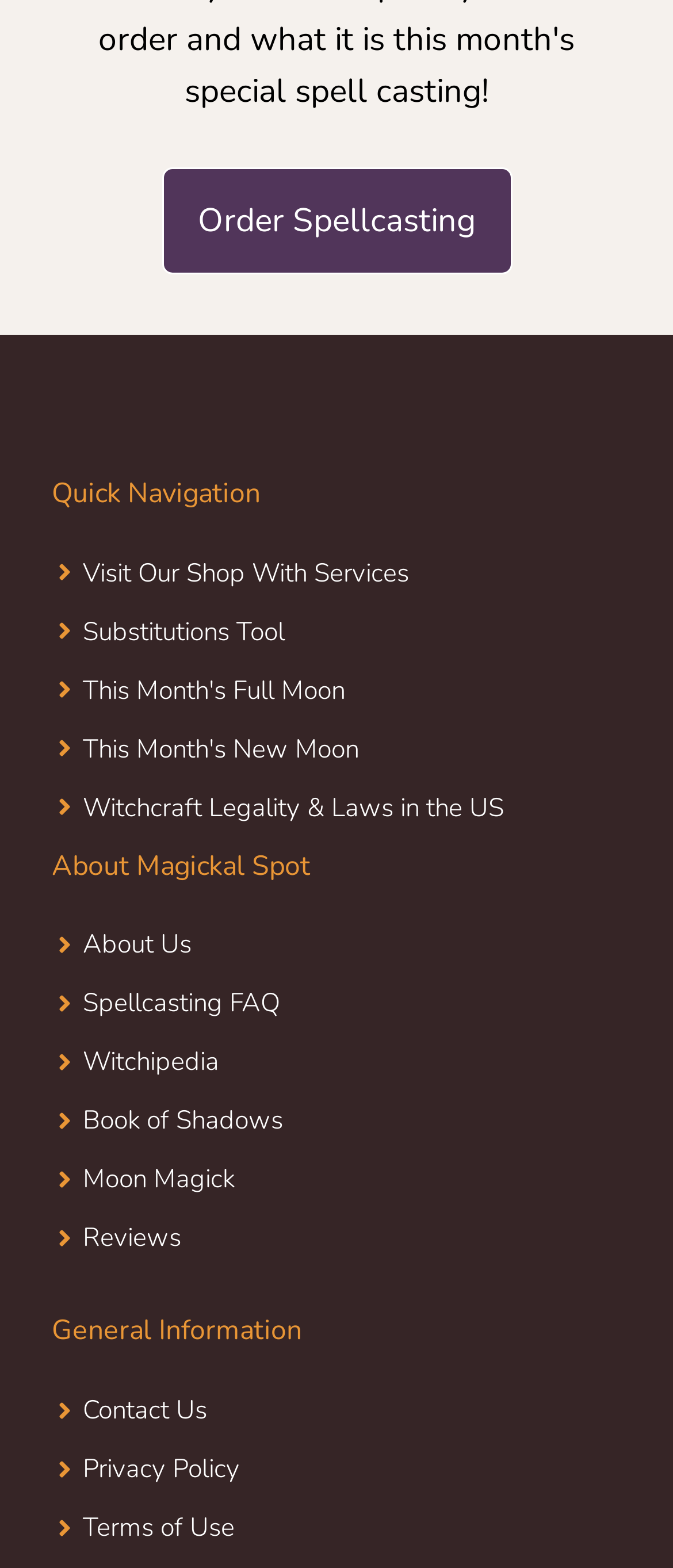Please provide a comprehensive answer to the question based on the screenshot: What is the first navigation link?

The first navigation link is 'Order Spellcasting' which is located at the top of the webpage, indicated by its bounding box coordinates [0.24, 0.107, 0.76, 0.175].